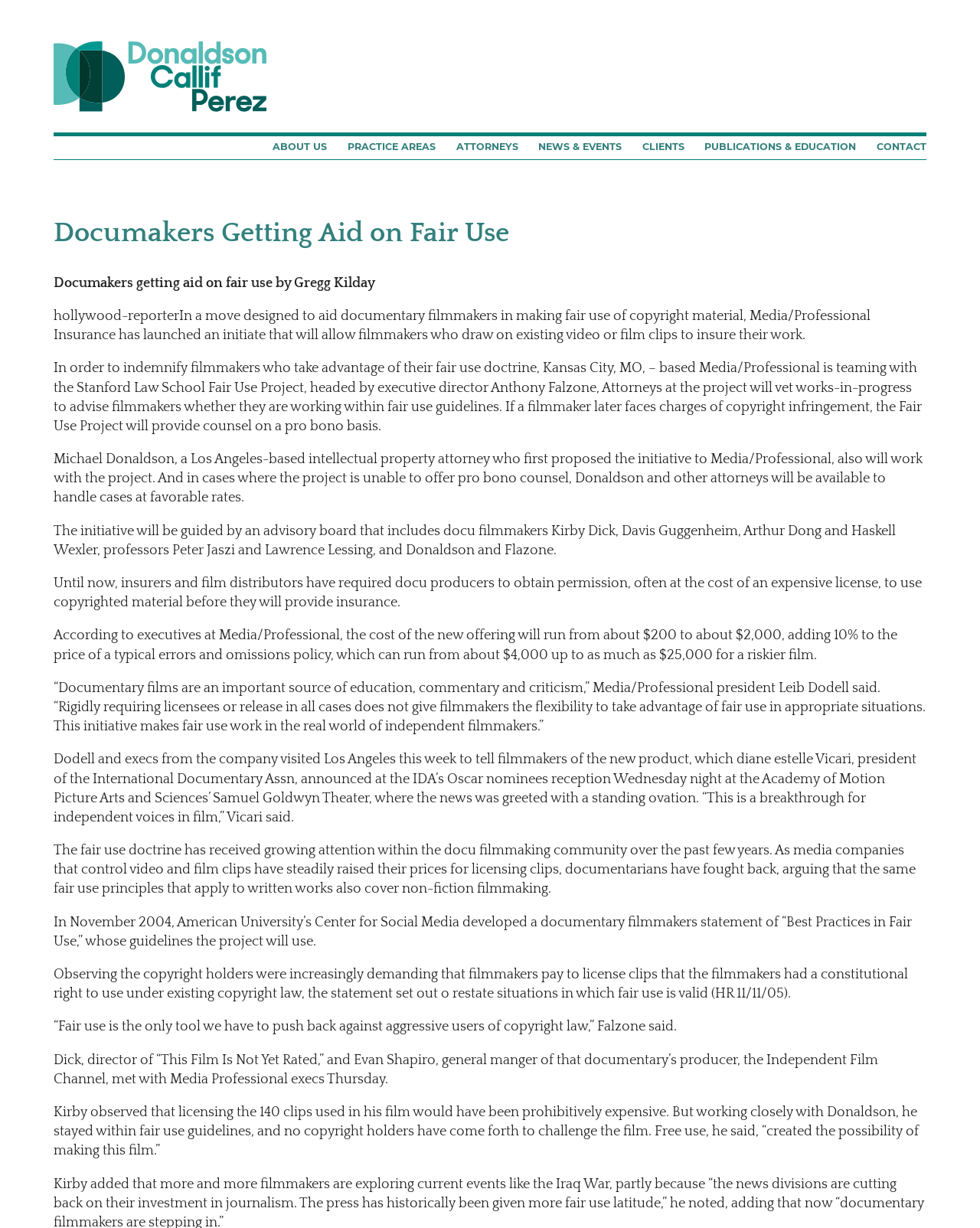Kindly provide the bounding box coordinates of the section you need to click on to fulfill the given instruction: "Visit Donaldson Callif Perez LLP website".

[0.055, 0.034, 0.274, 0.091]